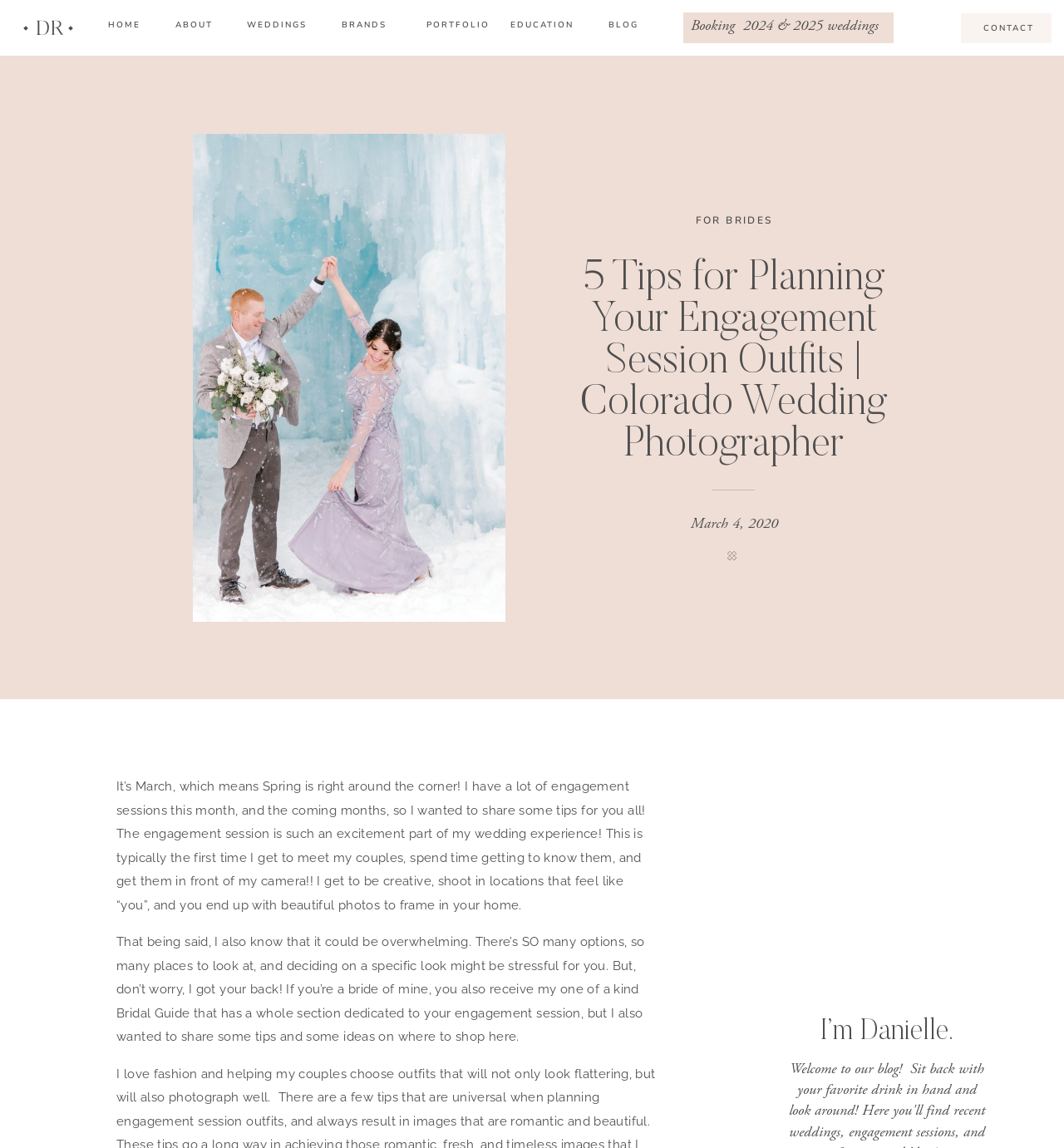Please answer the following question as detailed as possible based on the image: 
What type of photographer is the author?

The webpage is about a photographer who shares tips for planning engagement session outfits, and the heading mentions 'Colorado Wedding Photographer', indicating that the author is a wedding photographer.